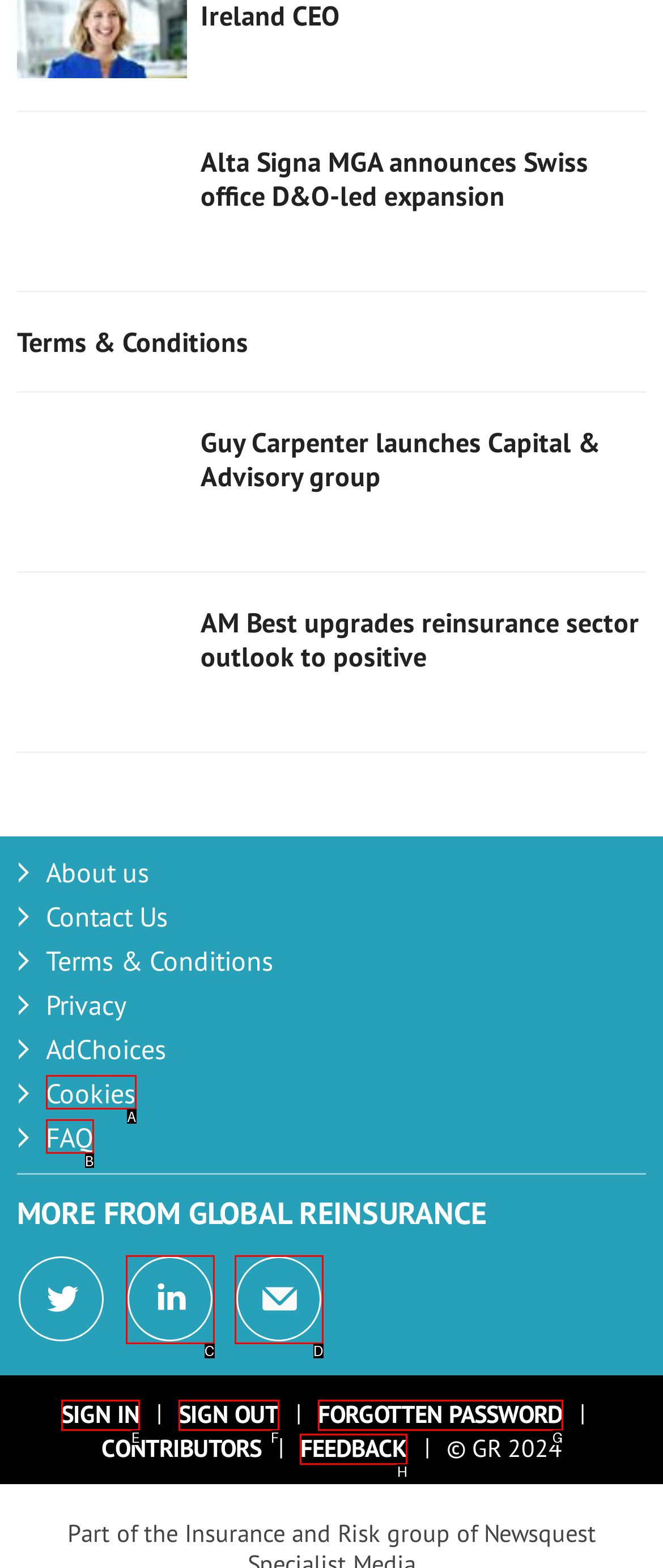Match the element description: Connect with us on LinkedIn to the correct HTML element. Answer with the letter of the selected option.

C